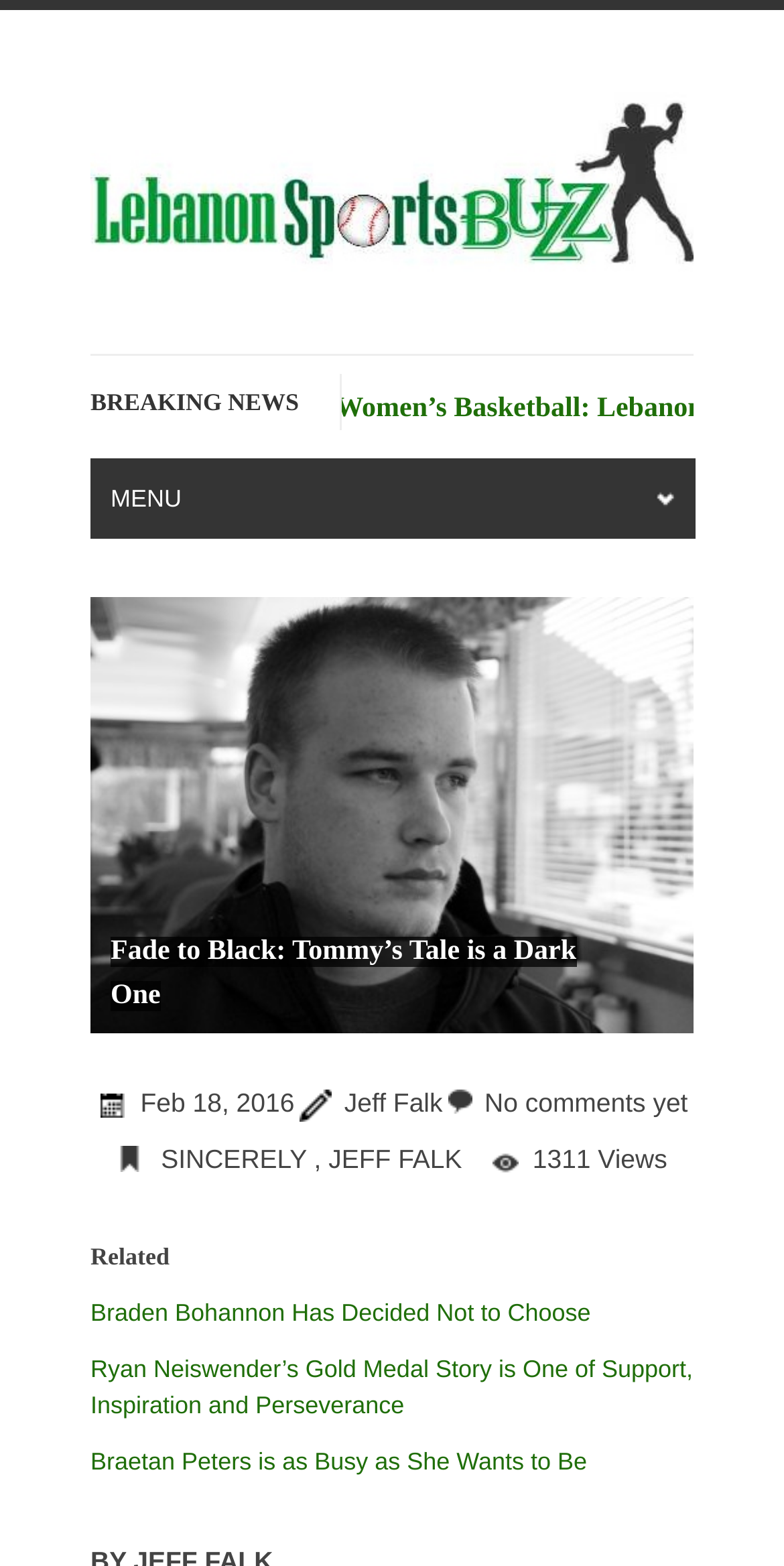Bounding box coordinates are to be given in the format (top-left x, top-left y, bottom-right x, bottom-right y). All values must be floating point numbers between 0 and 1. Provide the bounding box coordinate for the UI element described as: SINCERELY , JEFF FALK

[0.205, 0.73, 0.589, 0.749]